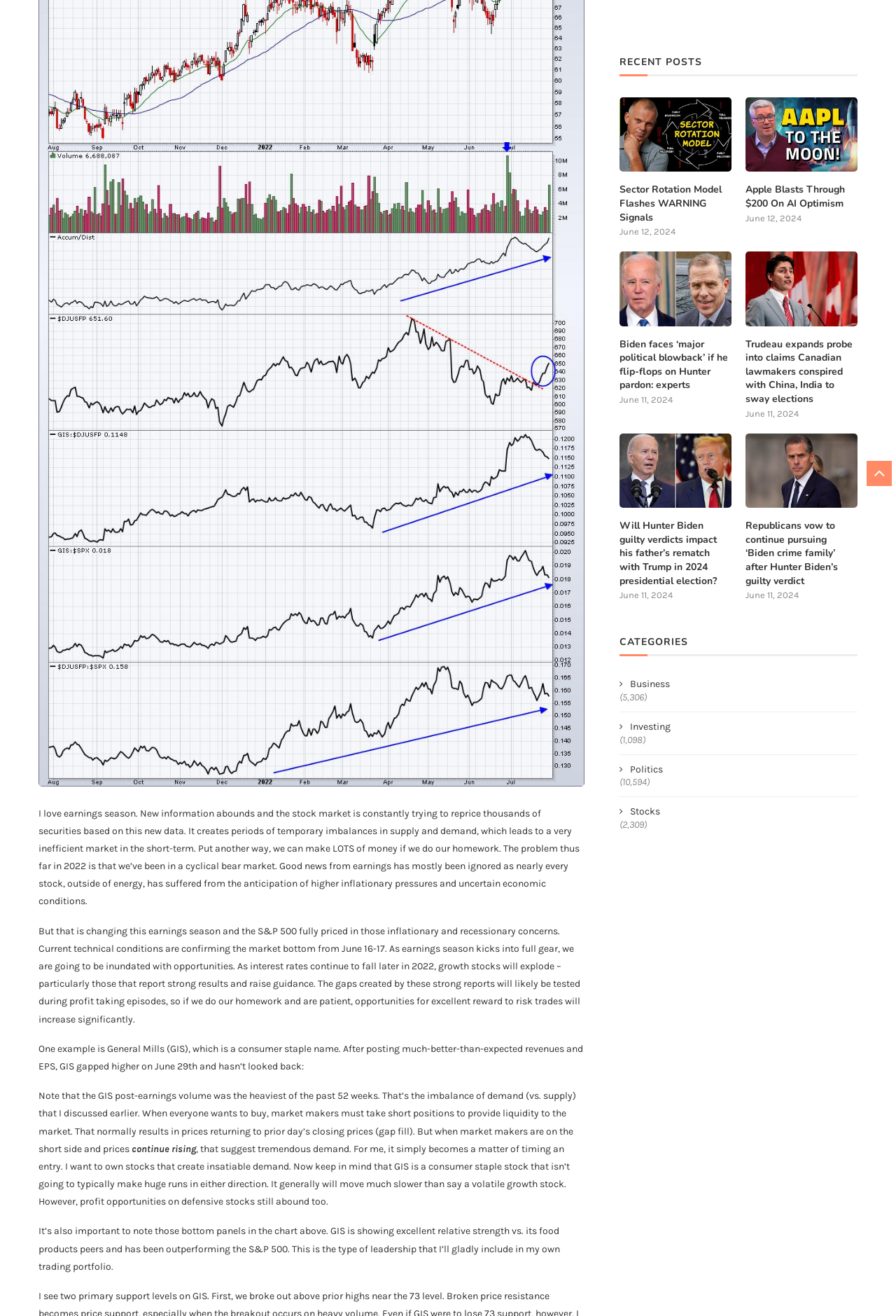Please provide the bounding box coordinate of the region that matches the element description: Publishing History. Coordinates should be in the format (top-left x, top-left y, bottom-right x, bottom-right y) and all values should be between 0 and 1.

None